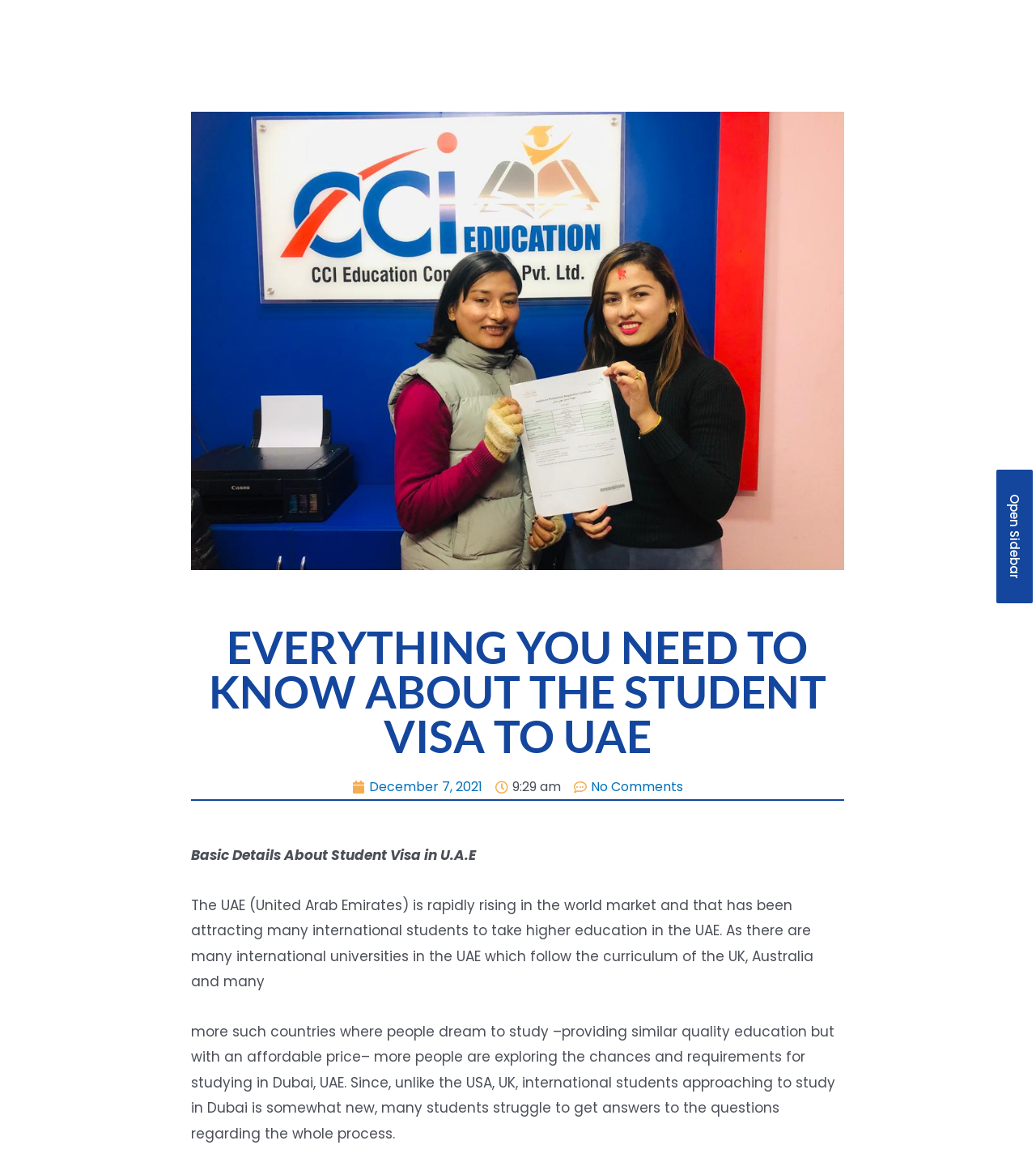Identify the main heading from the webpage and provide its text content.

EVERYTHING YOU NEED TO KNOW ABOUT THE STUDENT VISA TO UAE